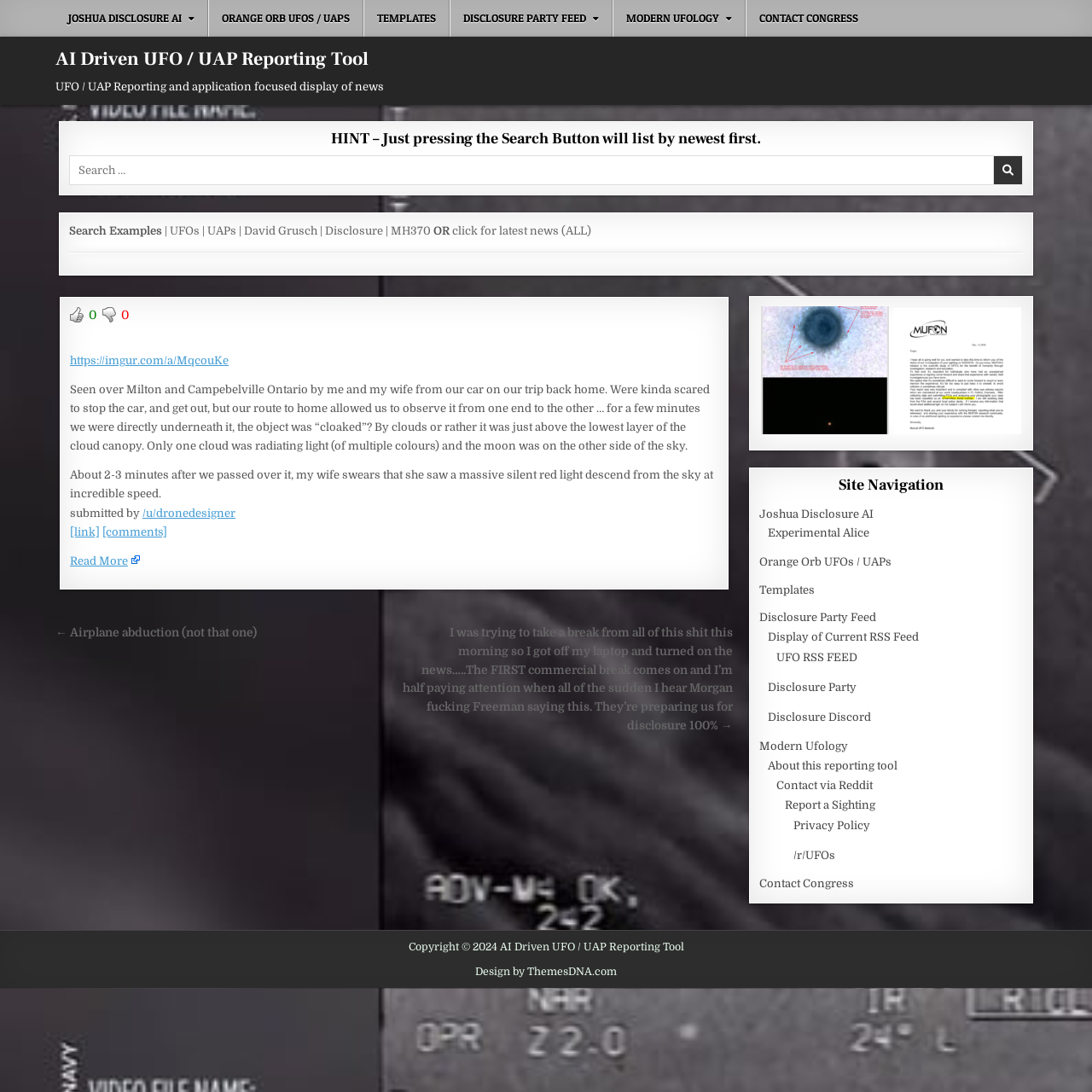Please respond in a single word or phrase: 
How many links are there in the site navigation menu?

15